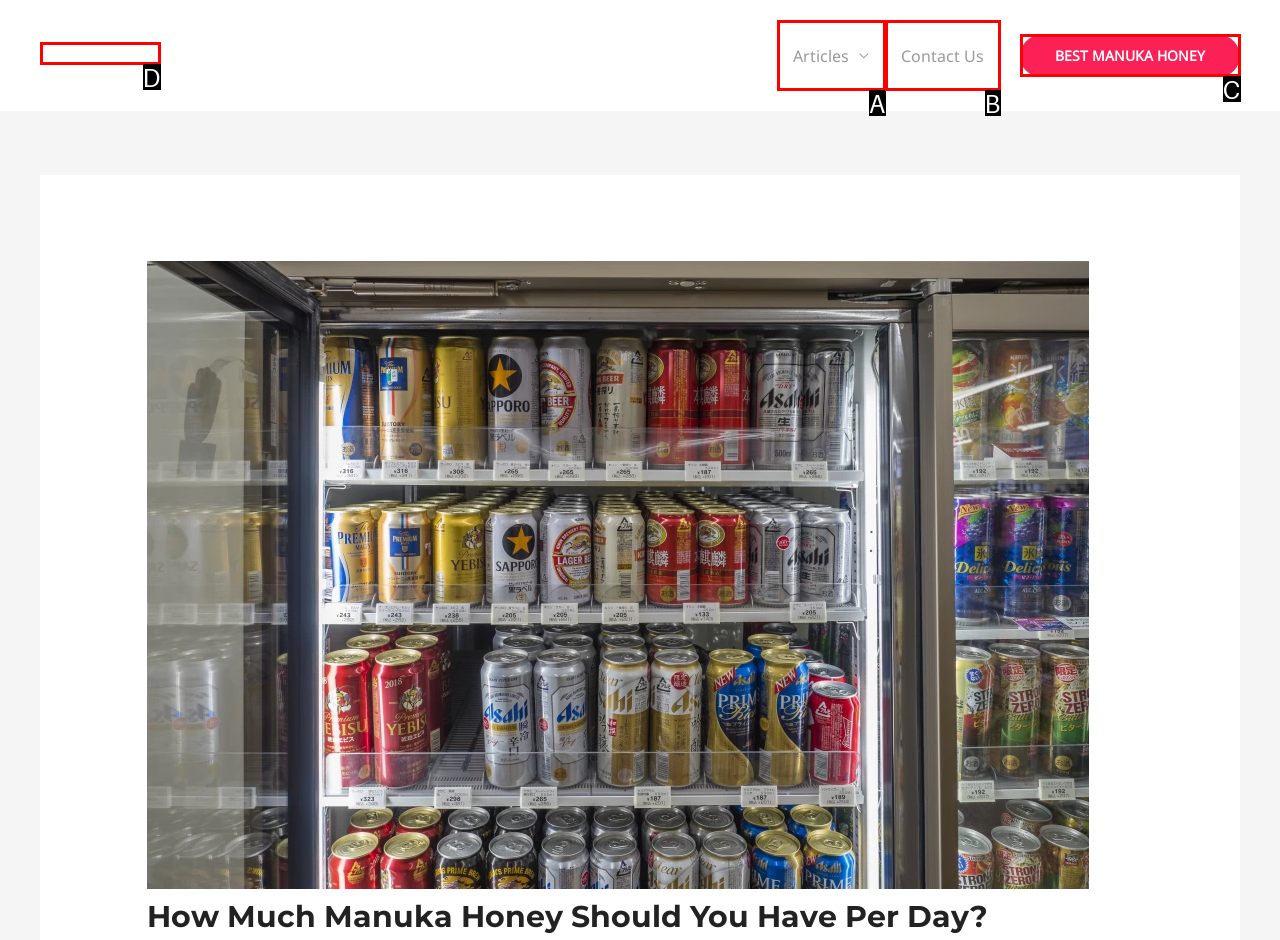Based on the element description: BEST Manuka Honey, choose the best matching option. Provide the letter of the option directly.

C